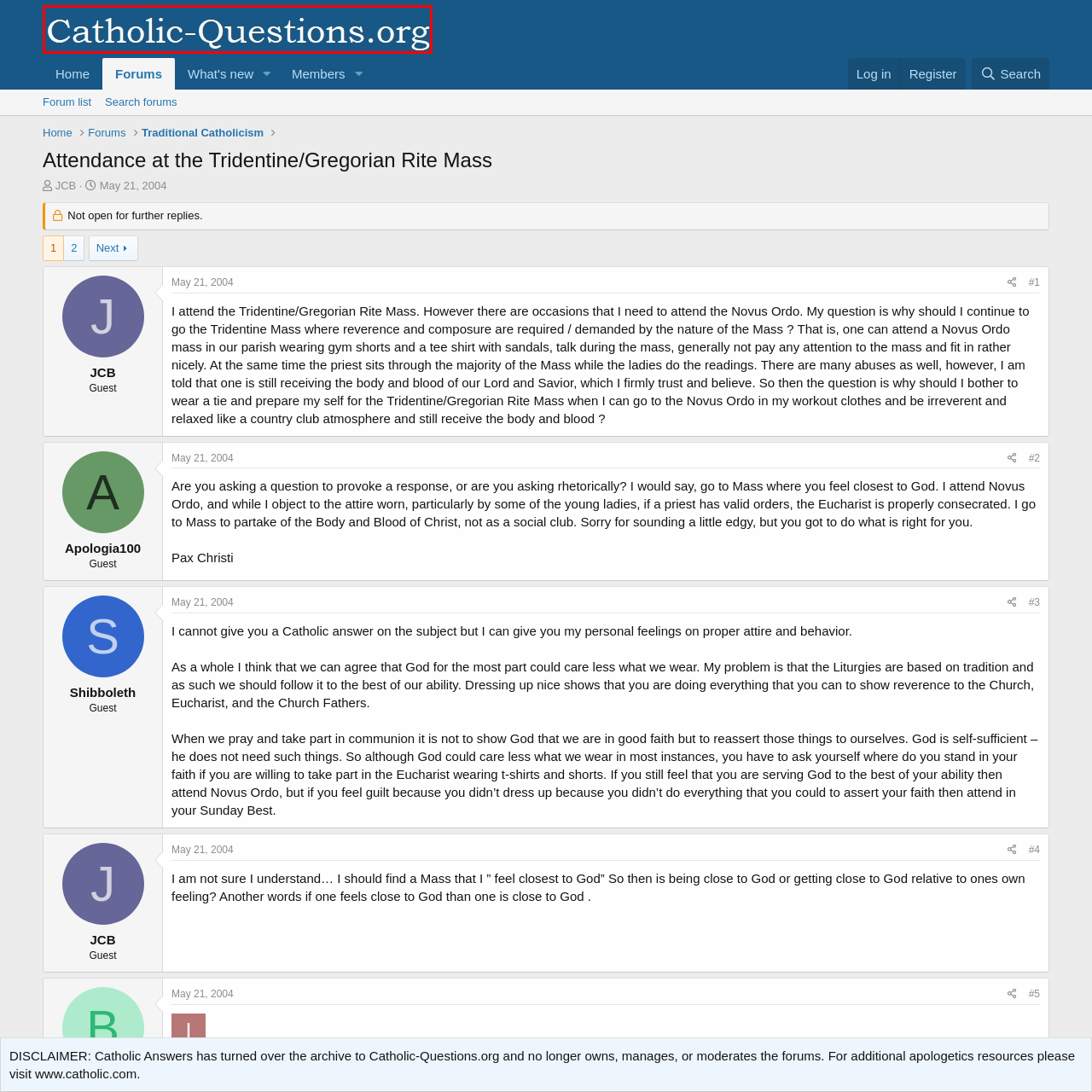Direct your attention to the image within the red bounding box and respond with a detailed answer to the following question, using the image as your reference: What is the primary purpose of the website?

The primary purpose of the website is to provide a platform for discussions related to Catholic teachings and inquiries, as stated in the caption, which implies that the website is focused on facilitating conversations and explorations about Catholicism.